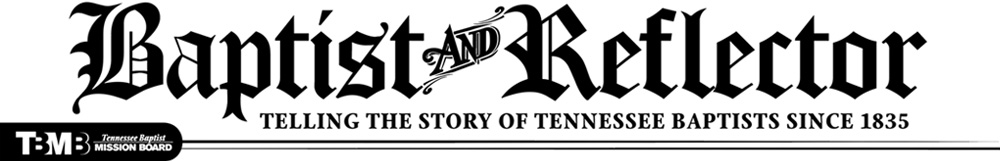Offer an in-depth description of the image.

This image features the logo of the "Baptist & Reflector," a publication dedicated to sharing the stories and news of Tennessee Baptists since its inception in 1835. The design showcases the name prominently in a classic, bold font, emphasizing the rich heritage and commitment of the organization. Below the title, the tagline "TELLING THE STORY OF TENNESSEE BAPTISTS SINCE 1835" reinforces its long-standing mission to inform and connect the Baptist community in Tennessee. The logo is accompanied by the initials "TBMB," standing for Tennessee Baptist Mission Board, signifying the publication's affiliation with this significant religious body.